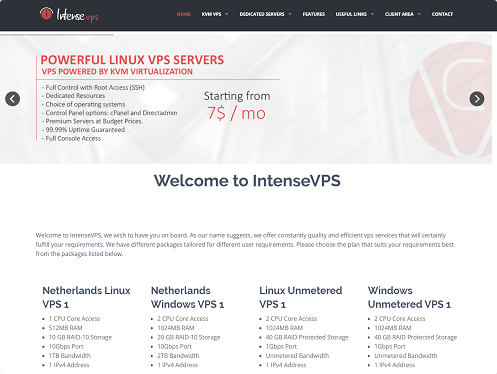What is the starting price of the services?
Please give a detailed answer to the question using the information shown in the image.

The pricing note below the heading 'POWERFUL LINUX VPS SERVERS' indicates that the services start from $7 per month, making it the starting price of the services offered by IntenseVPS.